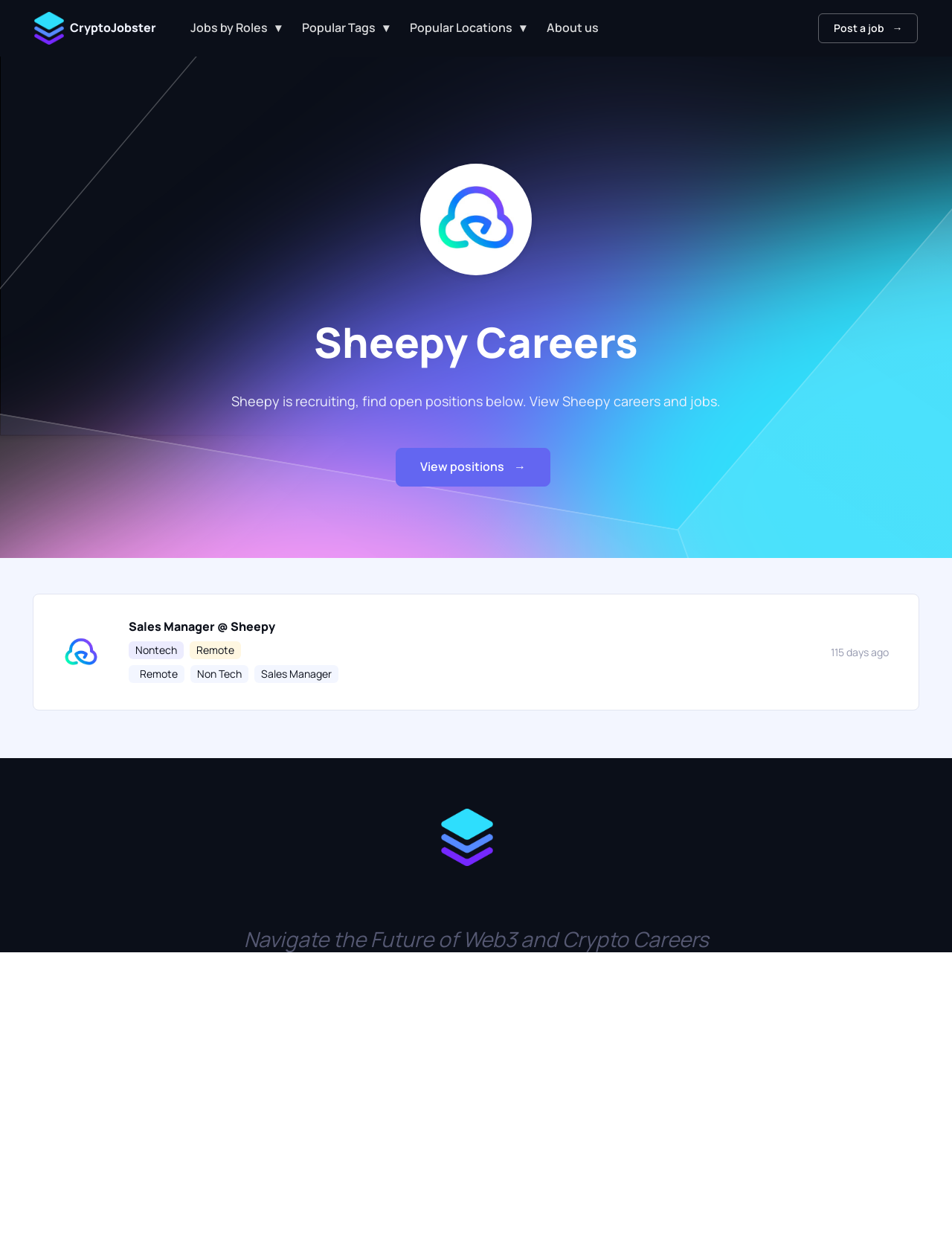Identify the bounding box coordinates of the area you need to click to perform the following instruction: "Explore Sales Manager job".

[0.135, 0.501, 0.362, 0.514]